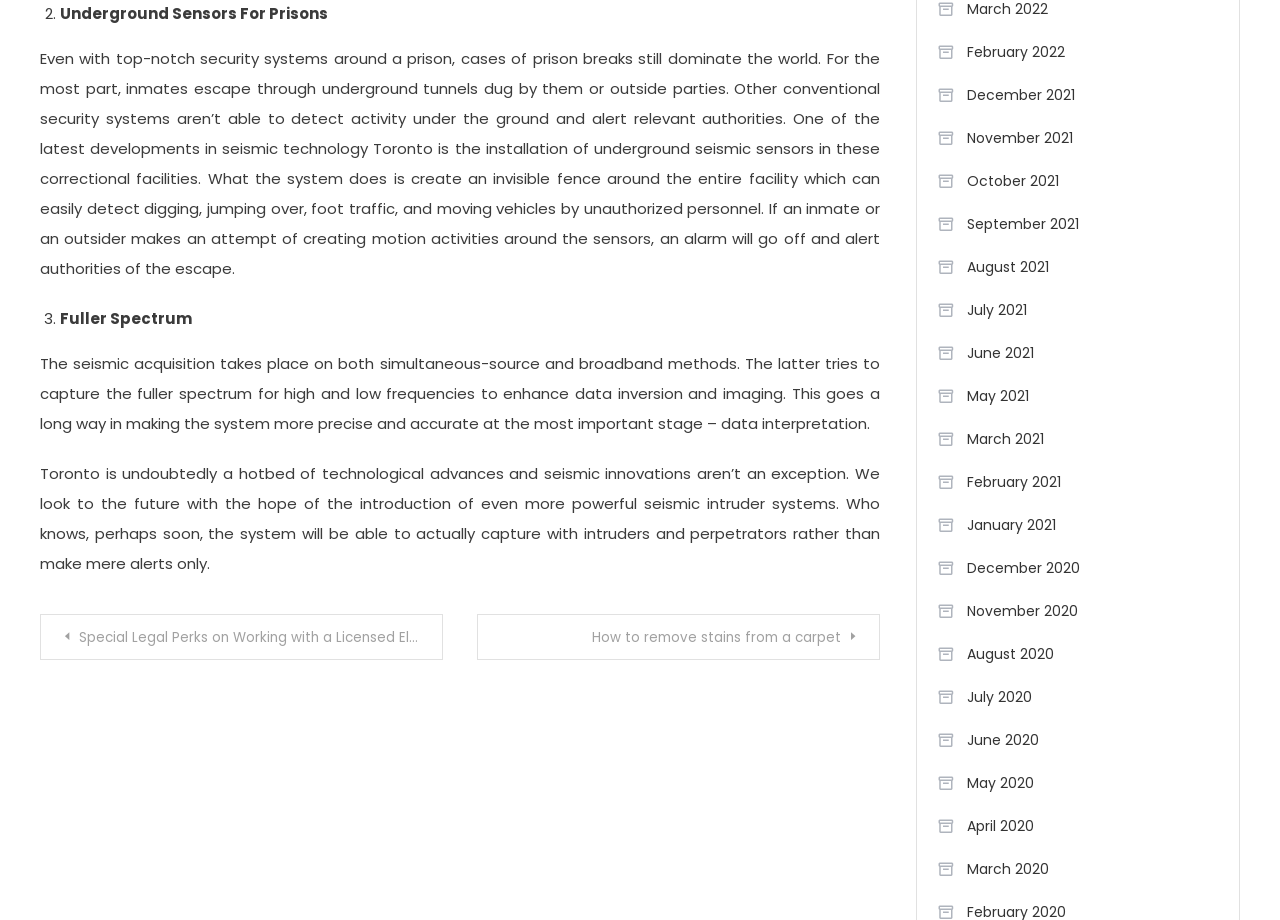What is the title of the first paragraph?
Provide a one-word or short-phrase answer based on the image.

None